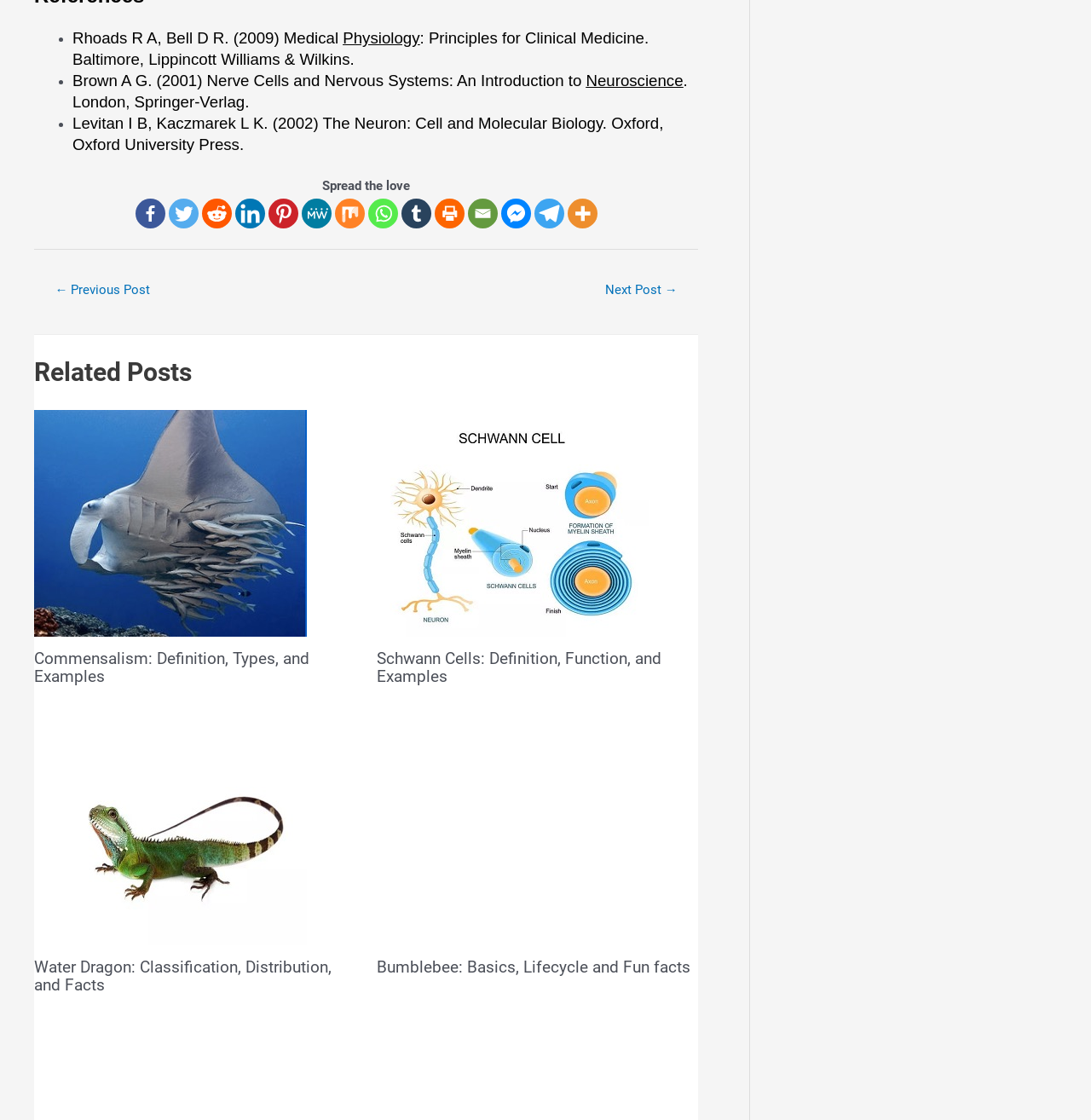Using the image as a reference, answer the following question in as much detail as possible:
What is the title of the second related post?

The title of the second related post is 'Schwann Cells' which is part of the text 'Schwann Cells: Definition, Function, and Examples'.